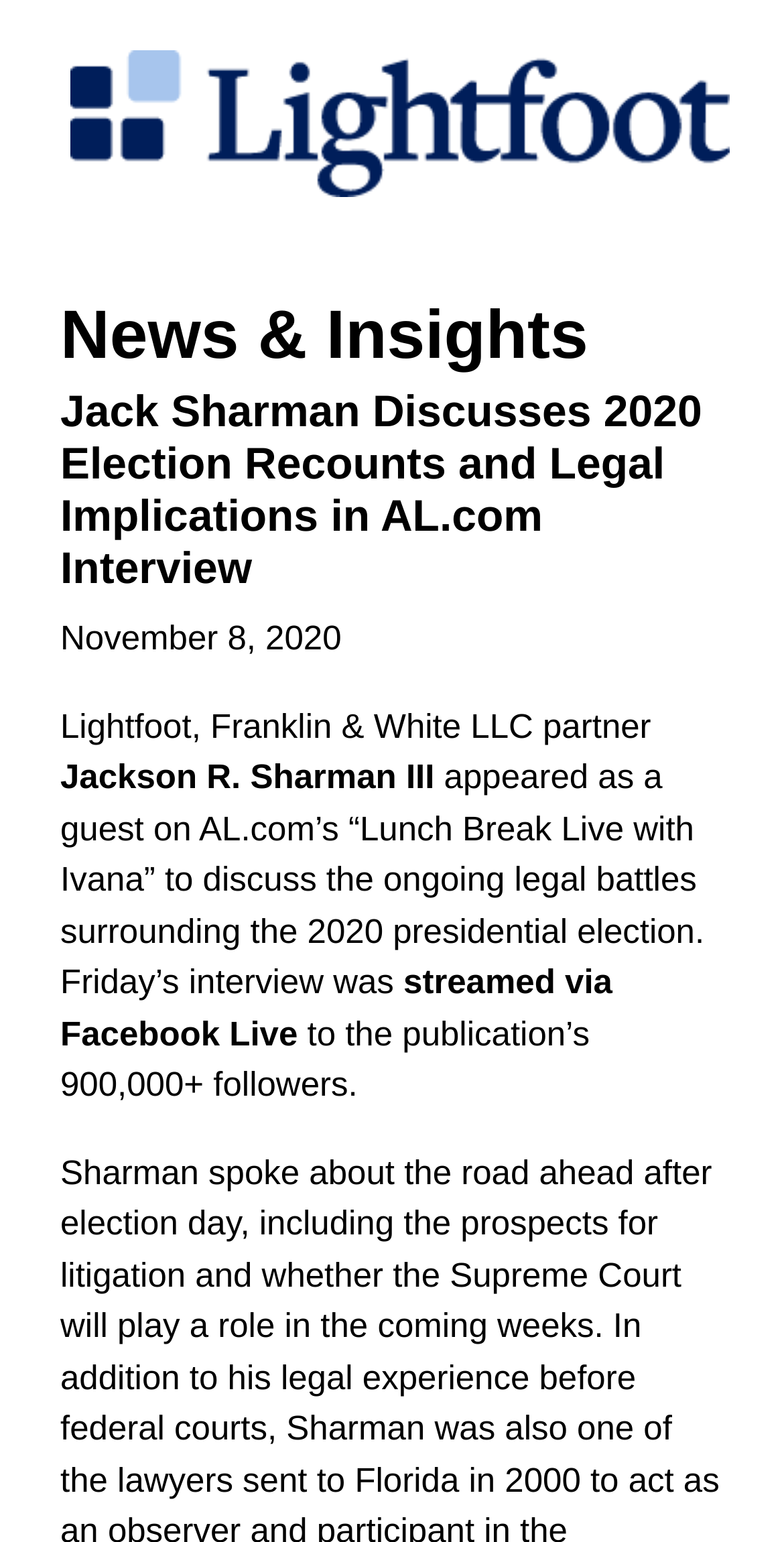Give a concise answer using only one word or phrase for this question:
How many followers does the publication AL.com have?

900,000+